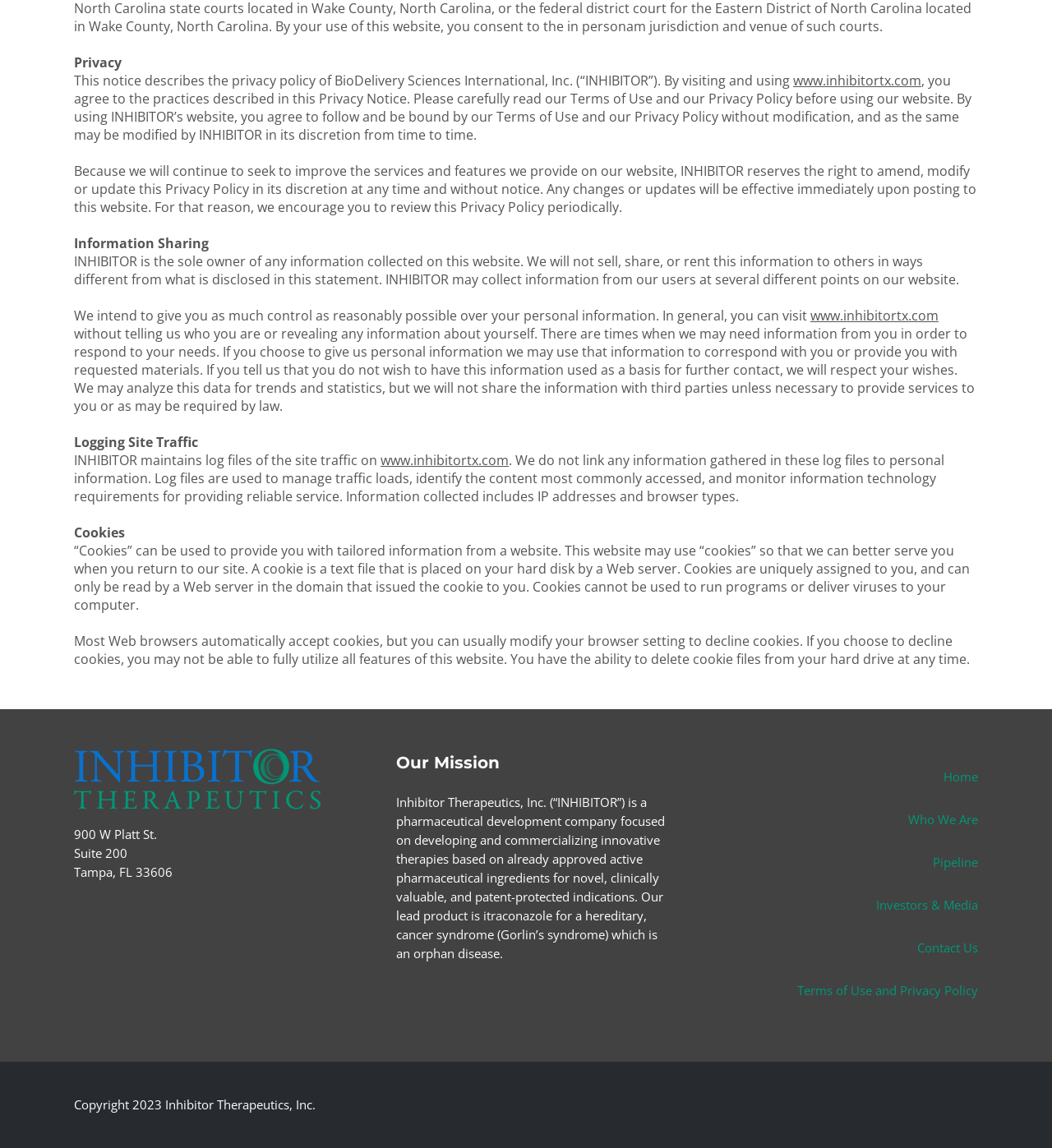Could you please study the image and provide a detailed answer to the question:
What is the name of the pharmaceutical development company?

The answer can be found in the 'Our Mission' section, where it is stated that 'Inhibitor Therapeutics, Inc. (“INHIBITOR”) is a pharmaceutical development company...'.